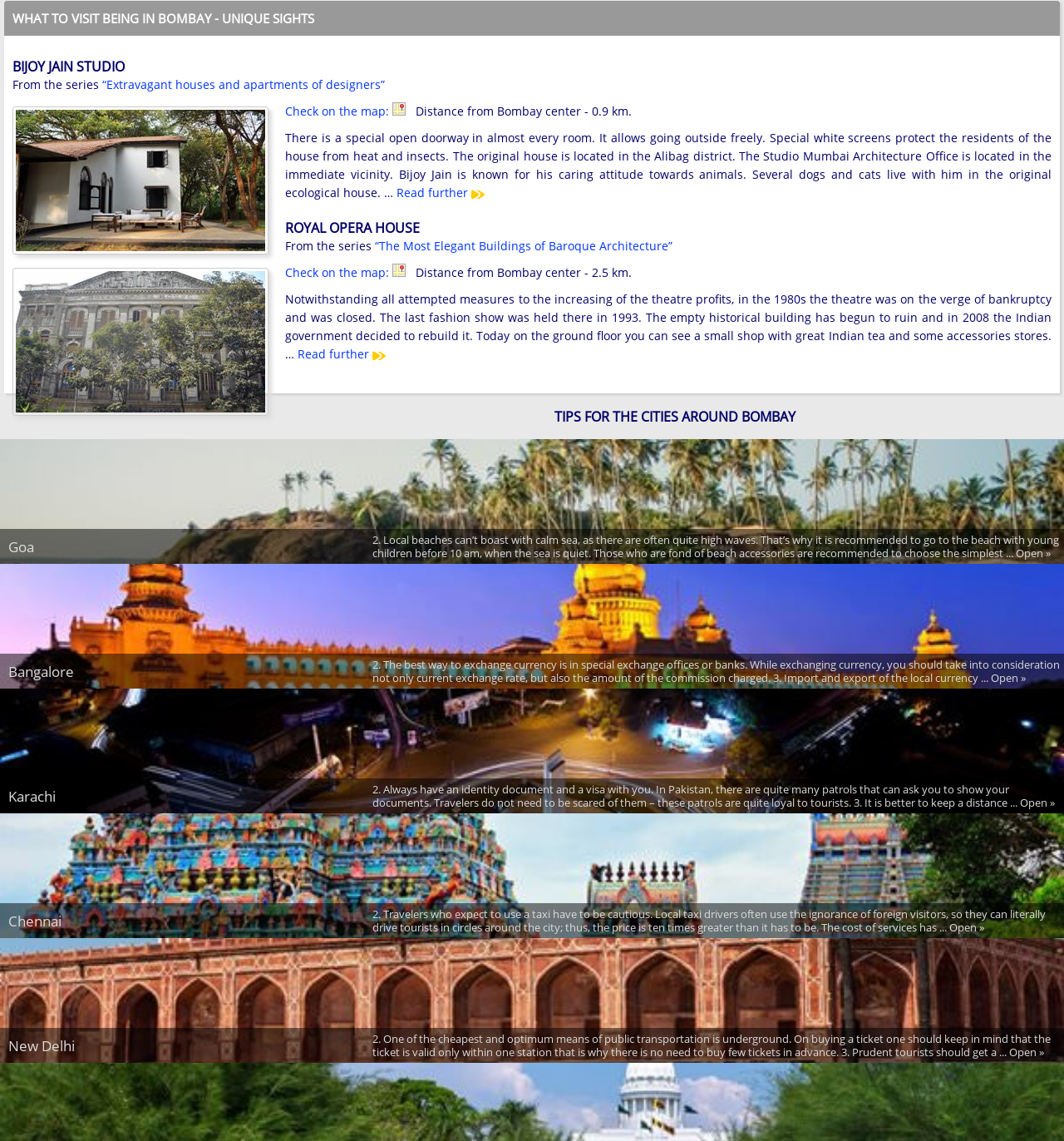Please determine the bounding box coordinates for the element with the description: "Read further".

[0.28, 0.303, 0.362, 0.317]